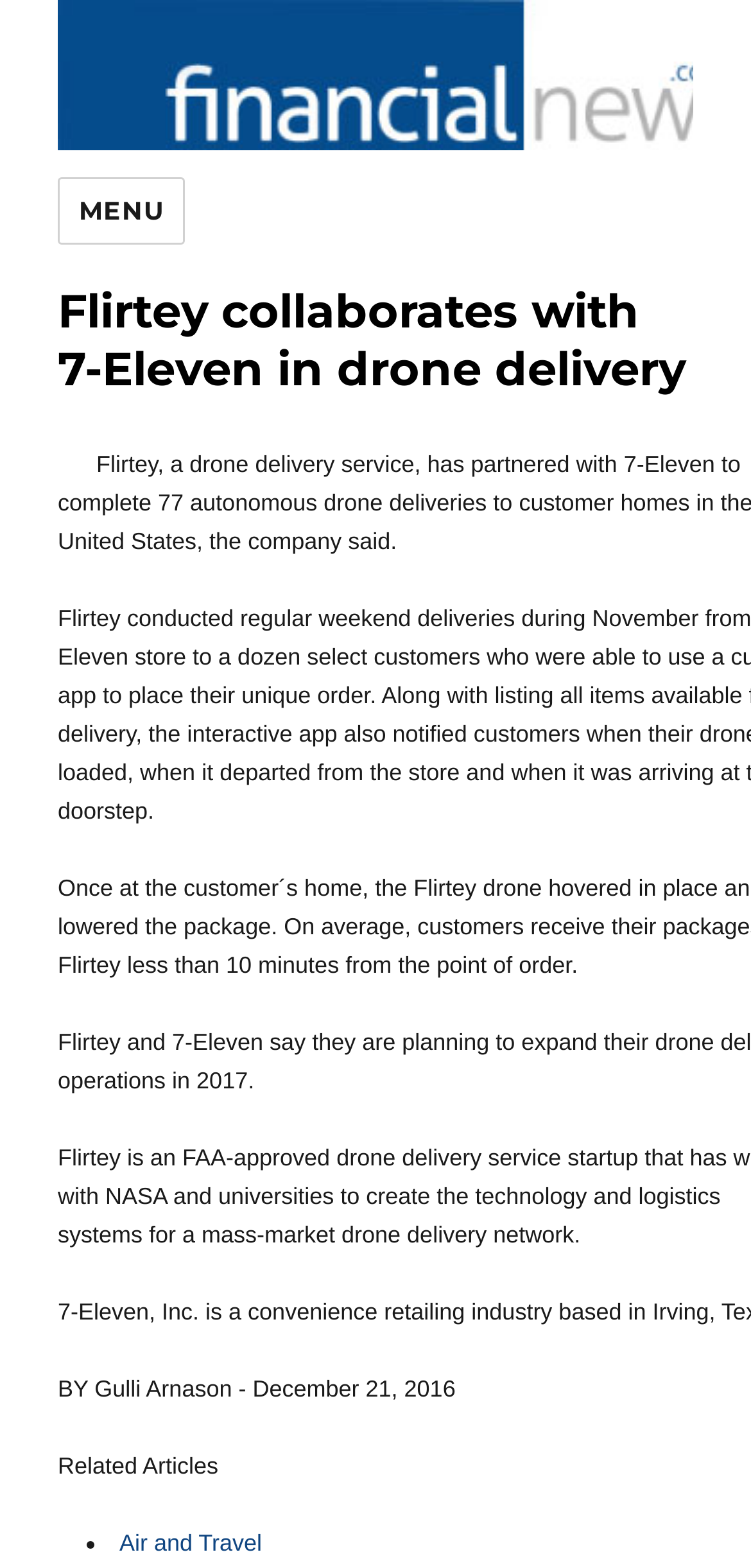Please examine the image and answer the question with a detailed explanation:
What is the category of the related article?

The category of the related article can be found by looking at the link 'Air and Travel' which is located below the text 'Related Articles'.